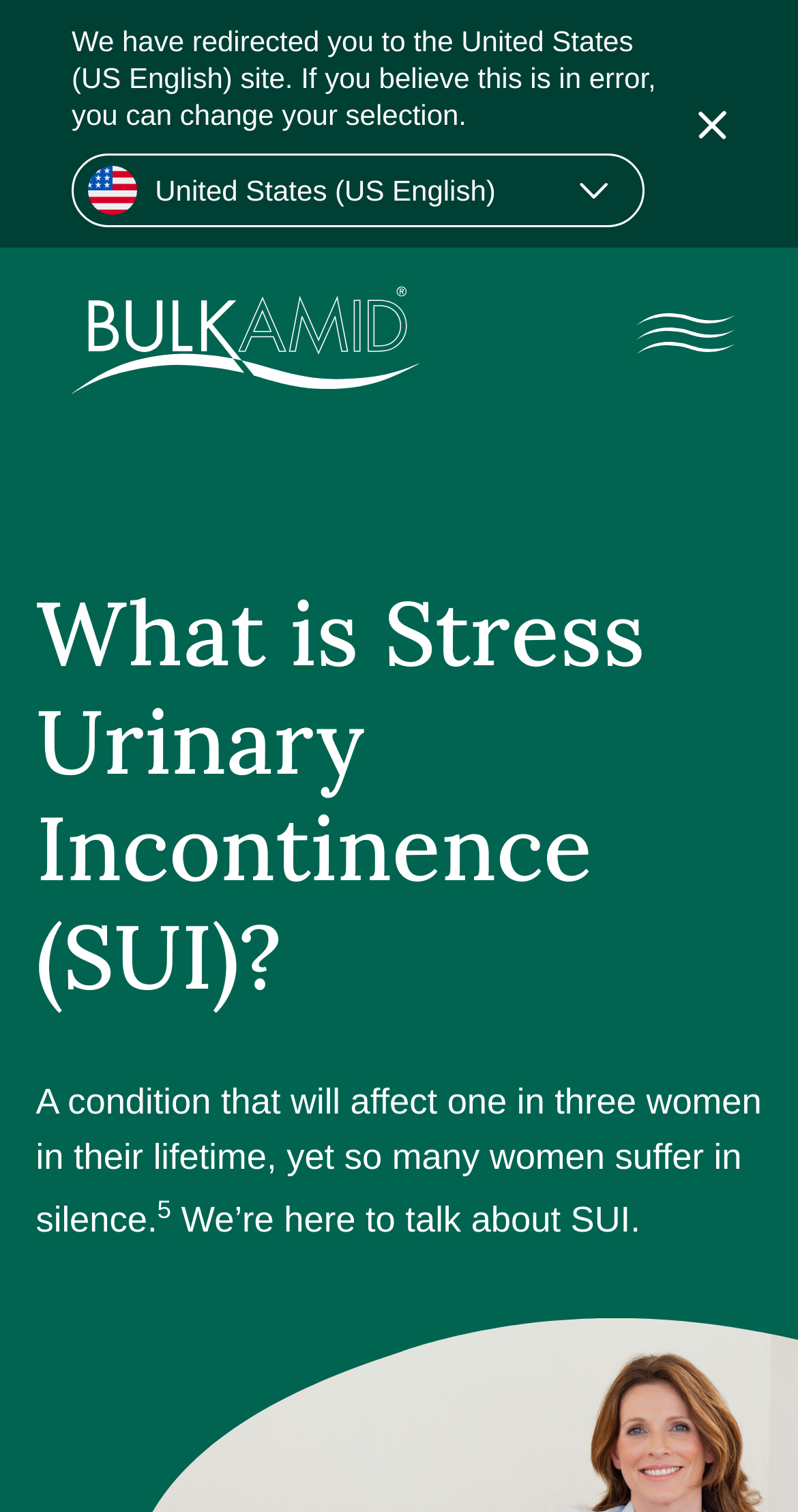Identify the bounding box coordinates of the area that should be clicked in order to complete the given instruction: "Select a country". The bounding box coordinates should be four float numbers between 0 and 1, i.e., [left, top, right, bottom].

[0.172, 0.103, 0.805, 0.148]